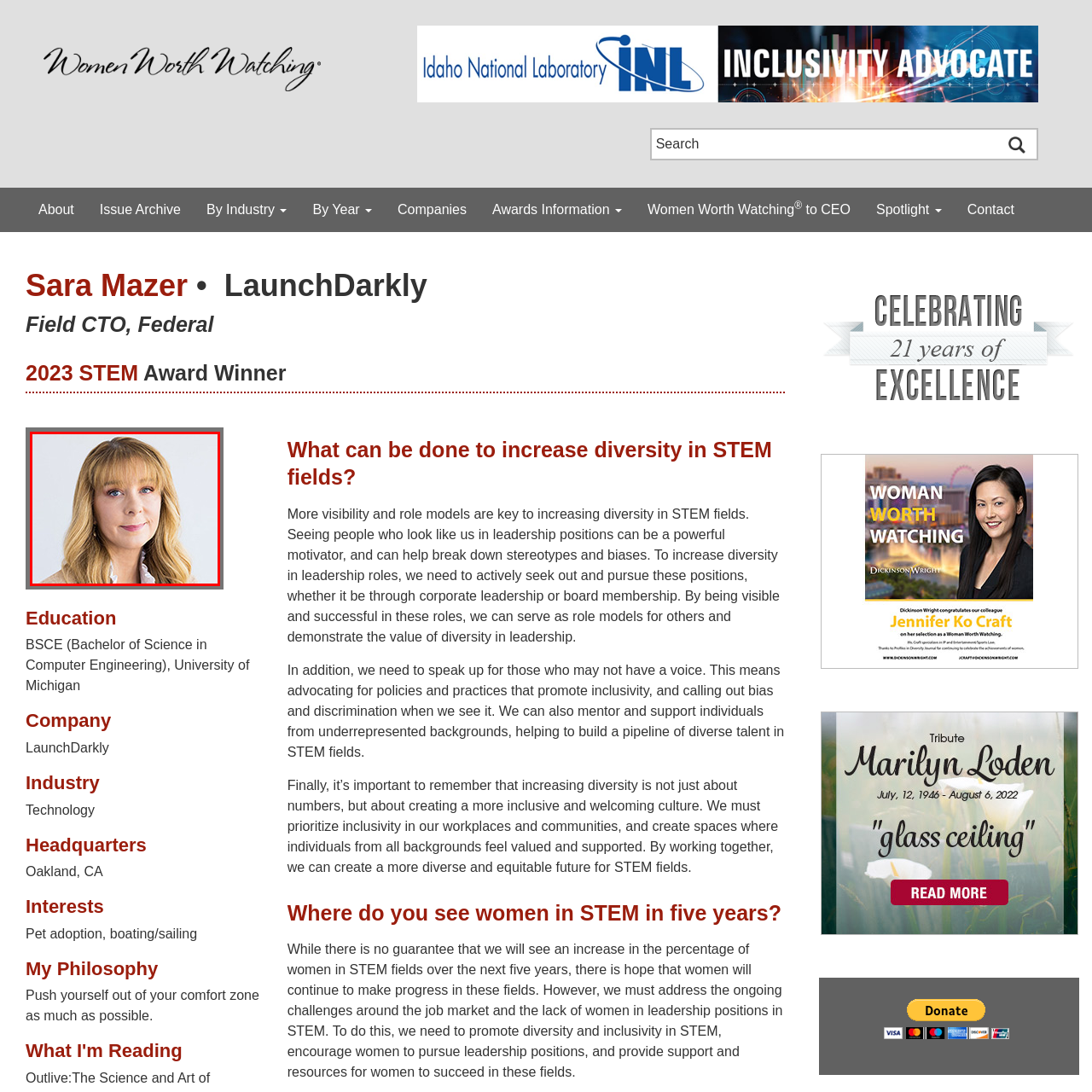Thoroughly describe the scene captured inside the red-bordered section of the image.

The image features Sara Mazer, the Field CTO for Federal at LaunchDarkly, recognized for her contributions in technology and her achievement as a 2023 STEM Award Winner. With a focus on promoting diversity in STEM fields, she has been a prominent advocate for inclusivity and leadership representation. This portrait captures her professional demeanor and commitment to inspiring others in her field.